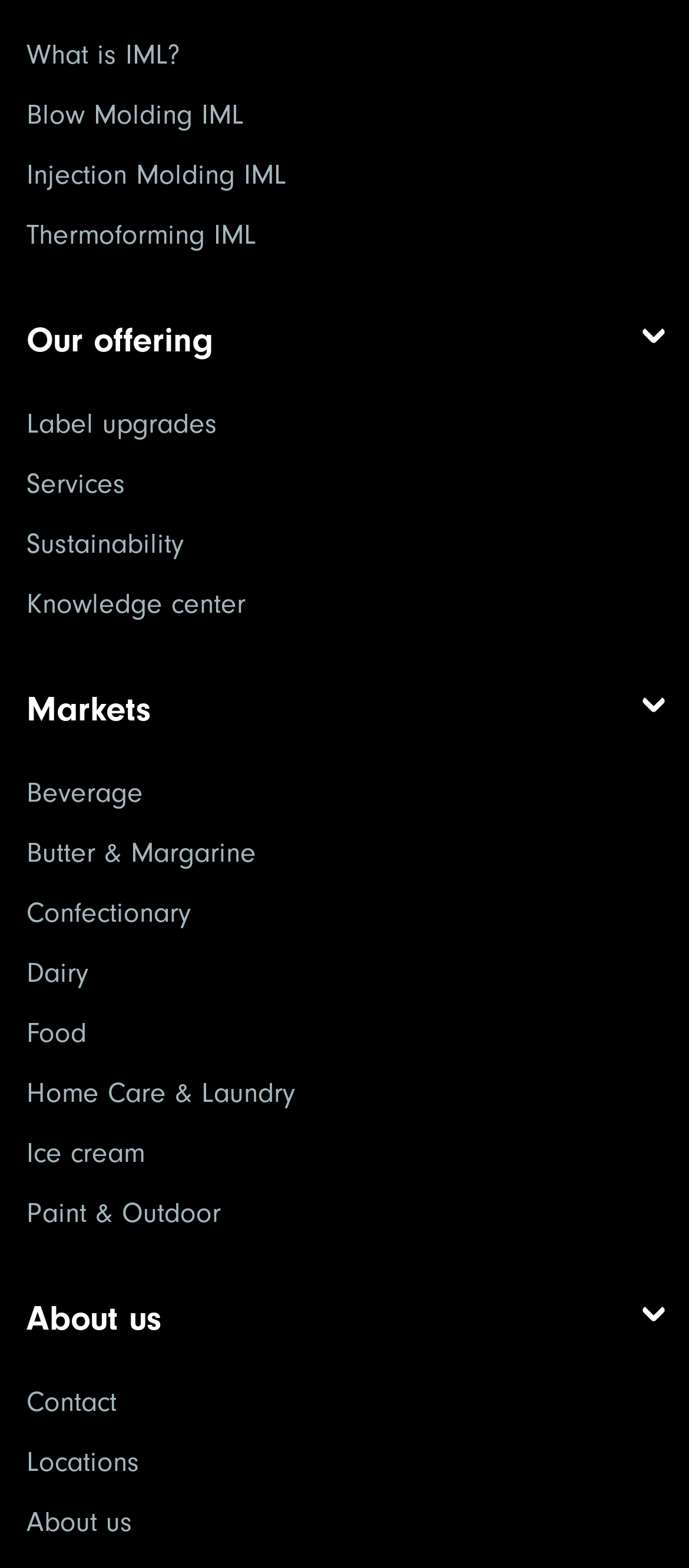What is the last link under 'About us'?
Respond to the question with a single word or phrase according to the image.

About us